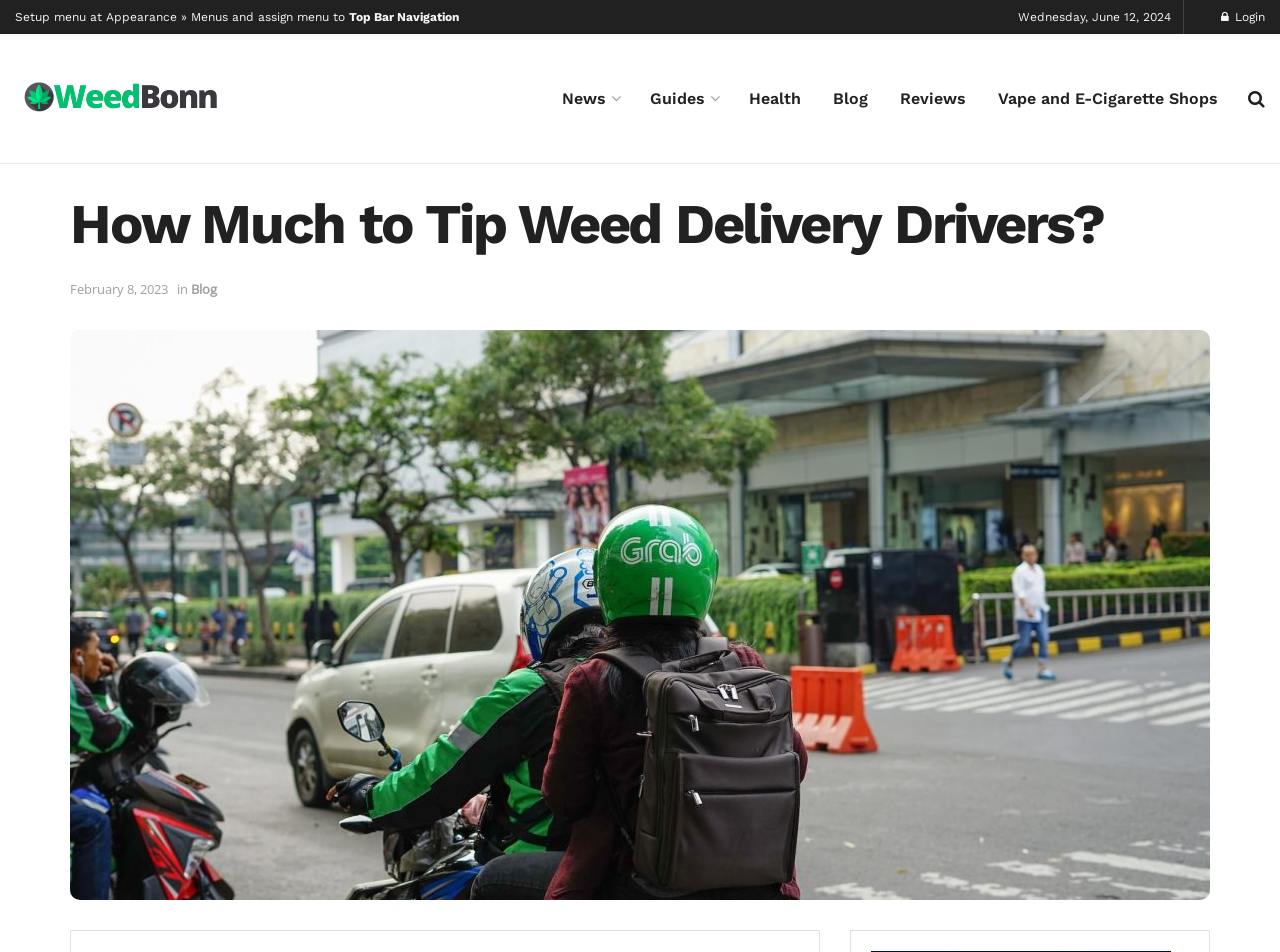Reply to the question with a brief word or phrase: What is the name of the website?

WeedBonn